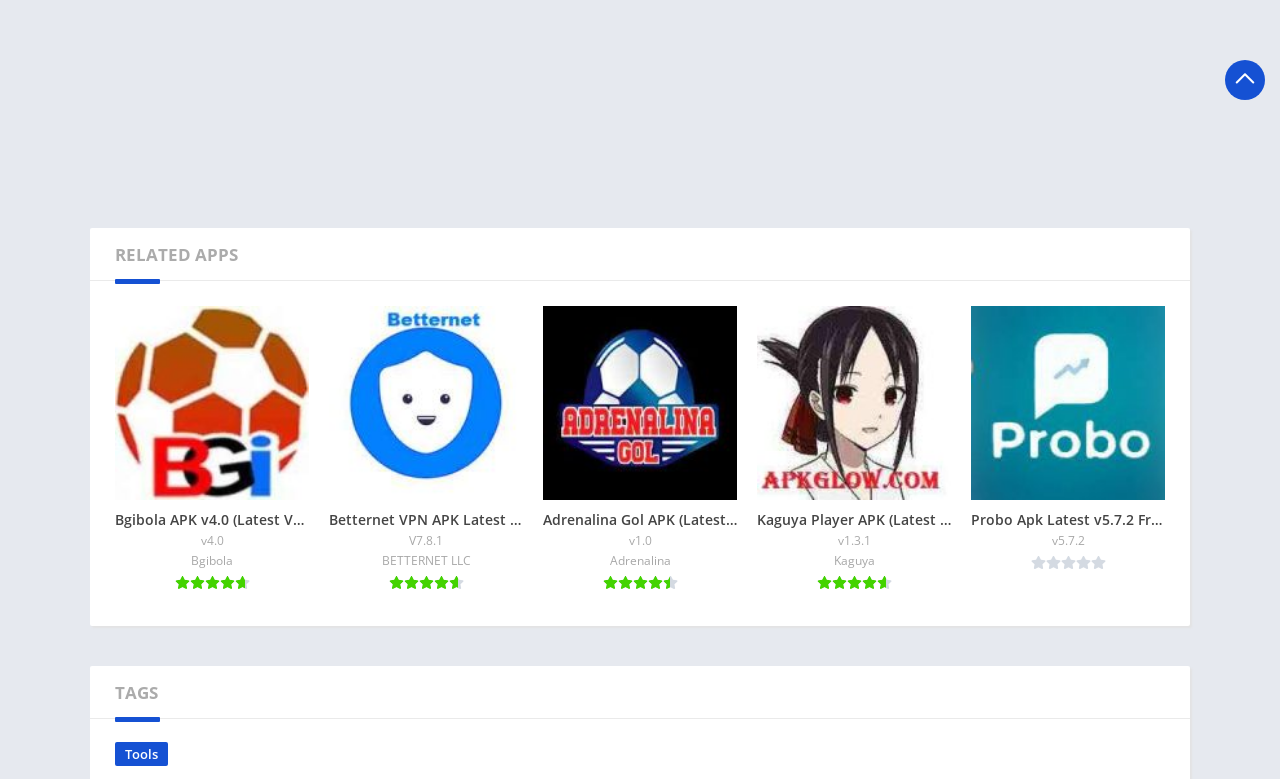Provide the bounding box for the UI element matching this description: "Tools".

[0.09, 0.952, 0.131, 0.983]